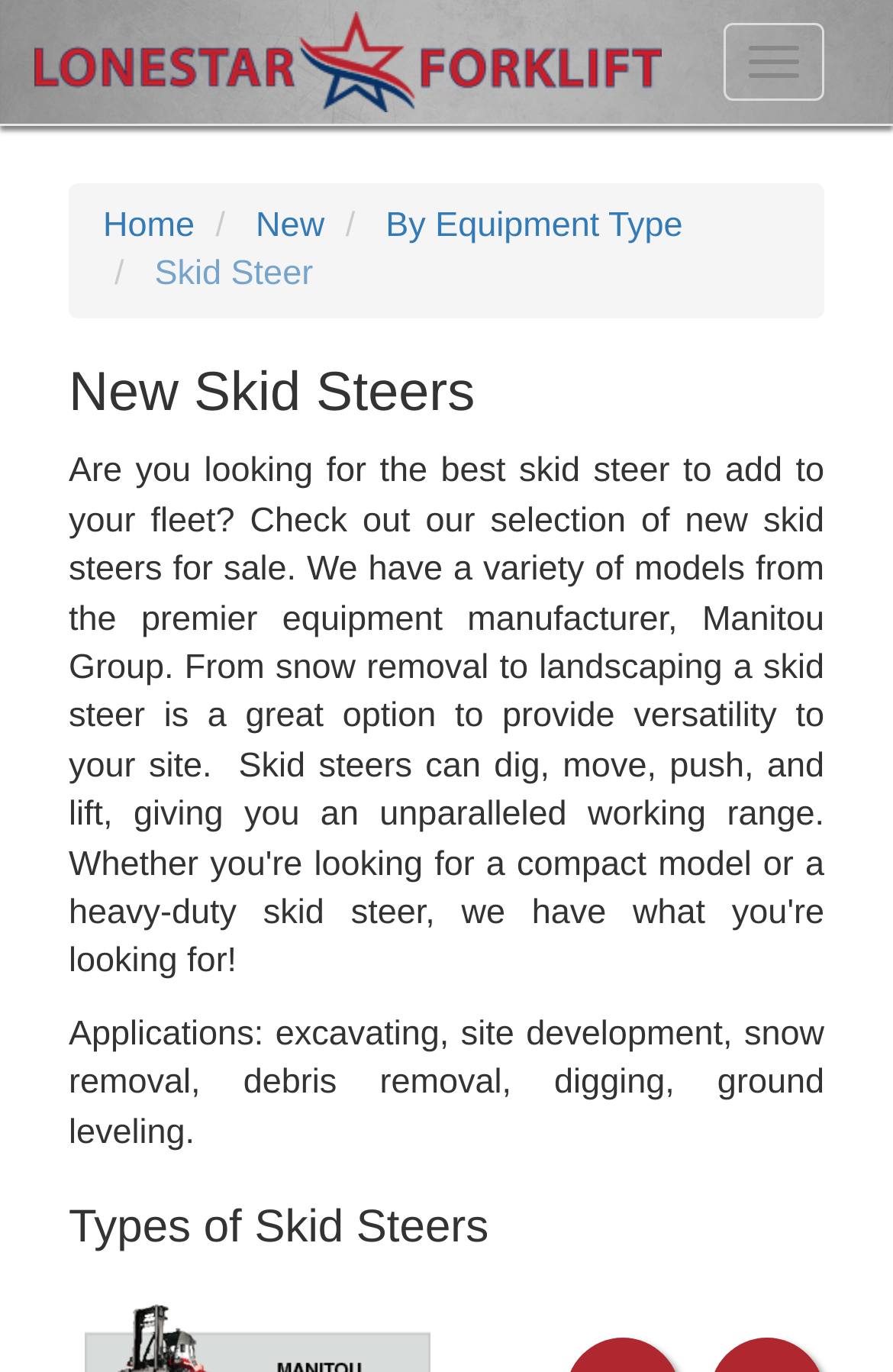Utilize the information from the image to answer the question in detail:
What type of equipment is sold on this website?

Based on the webpage content, specifically the heading 'New Skid Steers' and the link 'Skid Steer', it can be inferred that this website sells skid steers and related equipment.